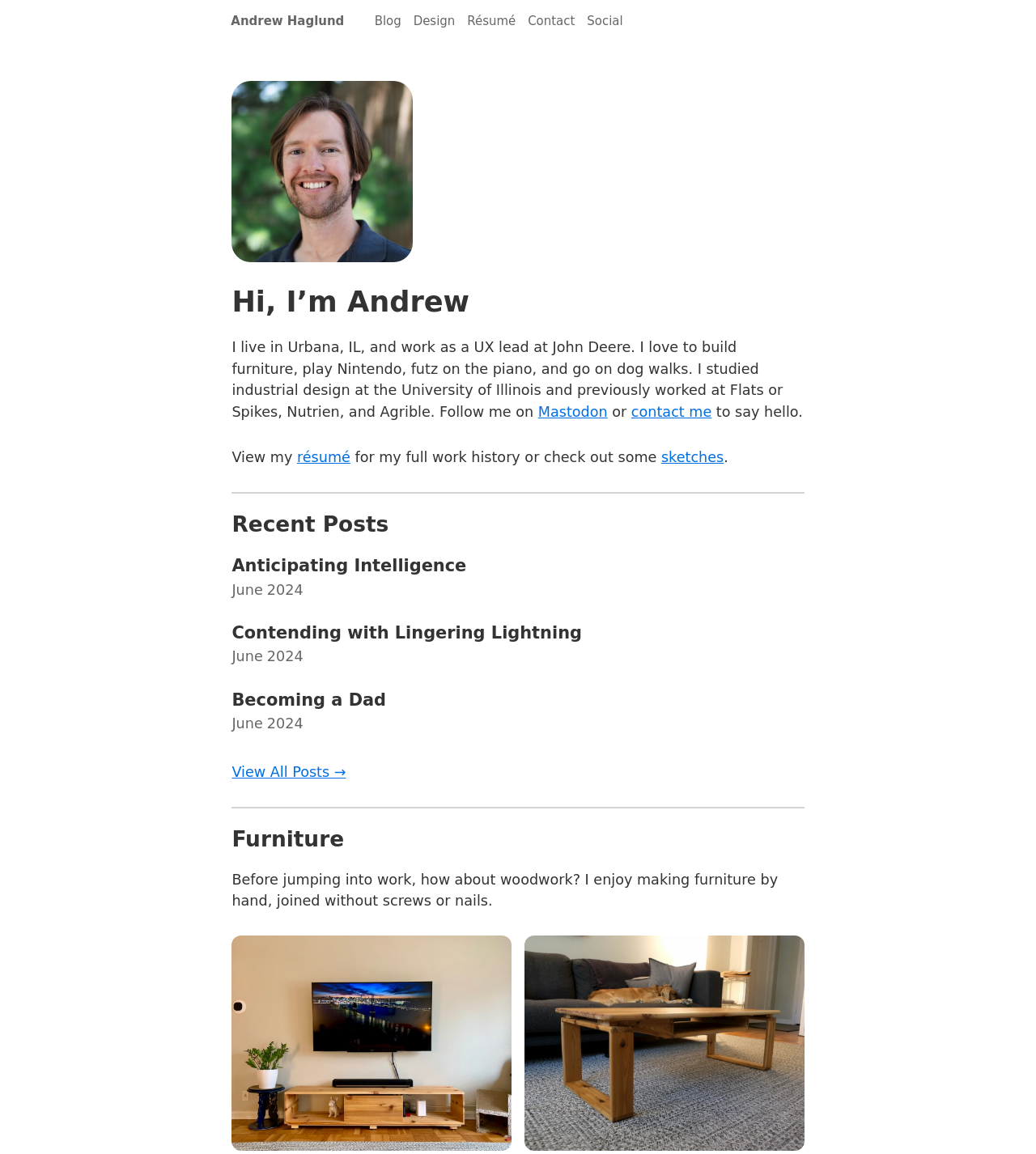Answer the question with a single word or phrase: 
What is the topic of the recent posts section?

Blog posts